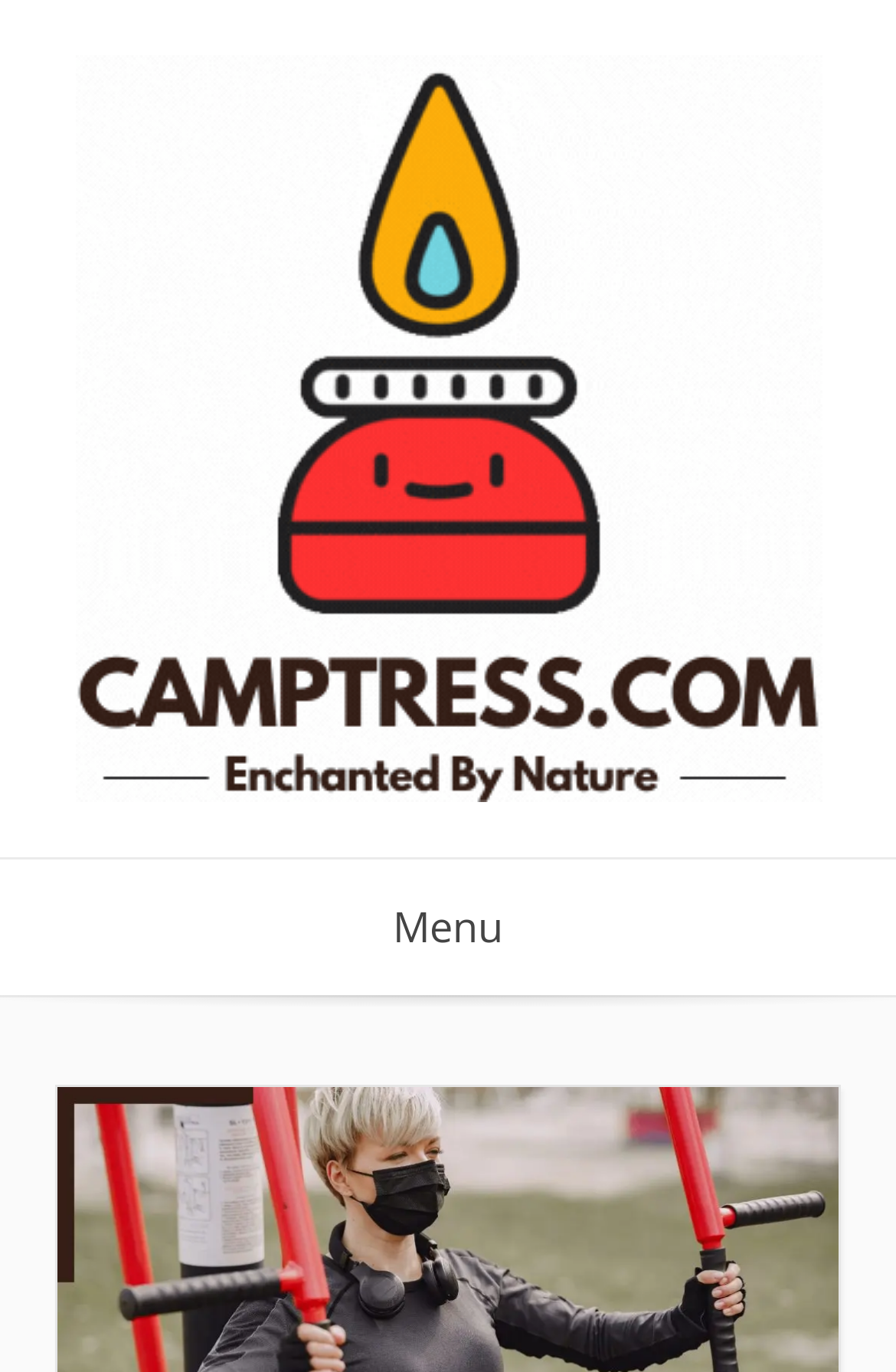Determine the bounding box coordinates of the UI element described by: "Menu".

[0.403, 0.626, 0.597, 0.725]